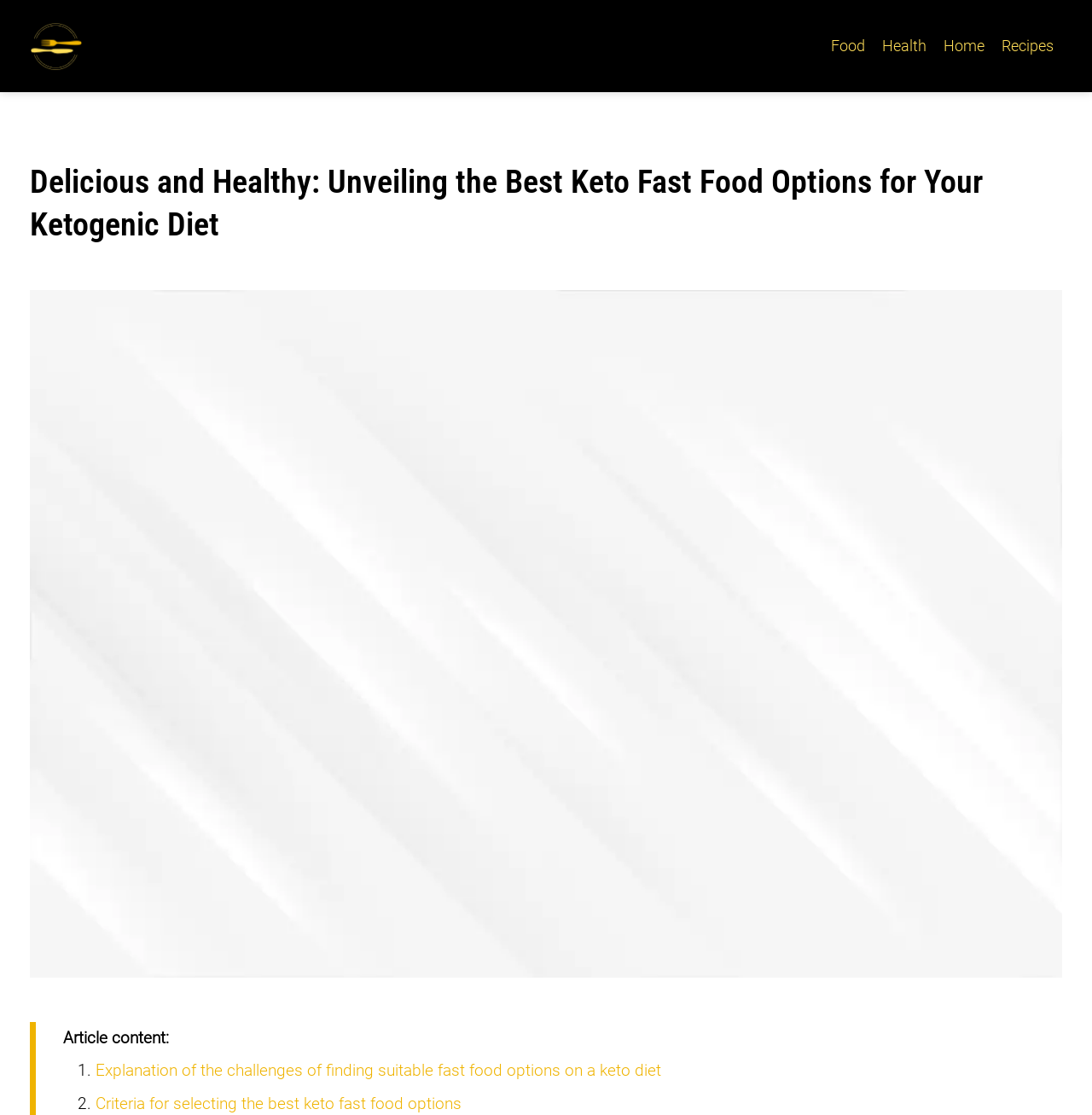How many links are in the top navigation bar?
Refer to the image and give a detailed response to the question.

I counted the number of links in the top navigation bar, which are 'Food', 'Health', 'Home', and 'Recipes', and found that there are 4 links.